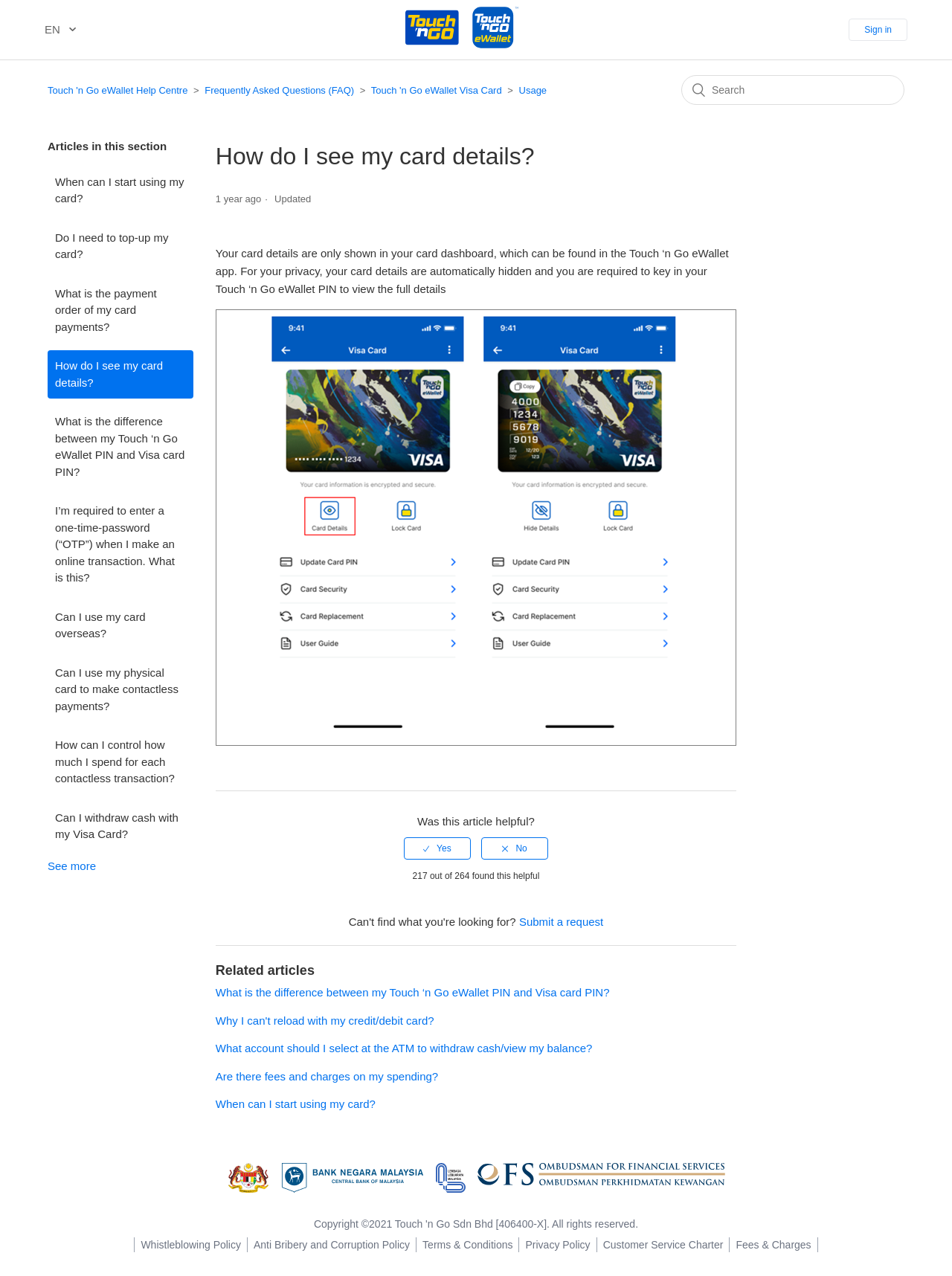Using the format (top-left x, top-left y, bottom-right x, bottom-right y), provide the bounding box coordinates for the described UI element. All values should be floating point numbers between 0 and 1: See more

[0.05, 0.673, 0.101, 0.683]